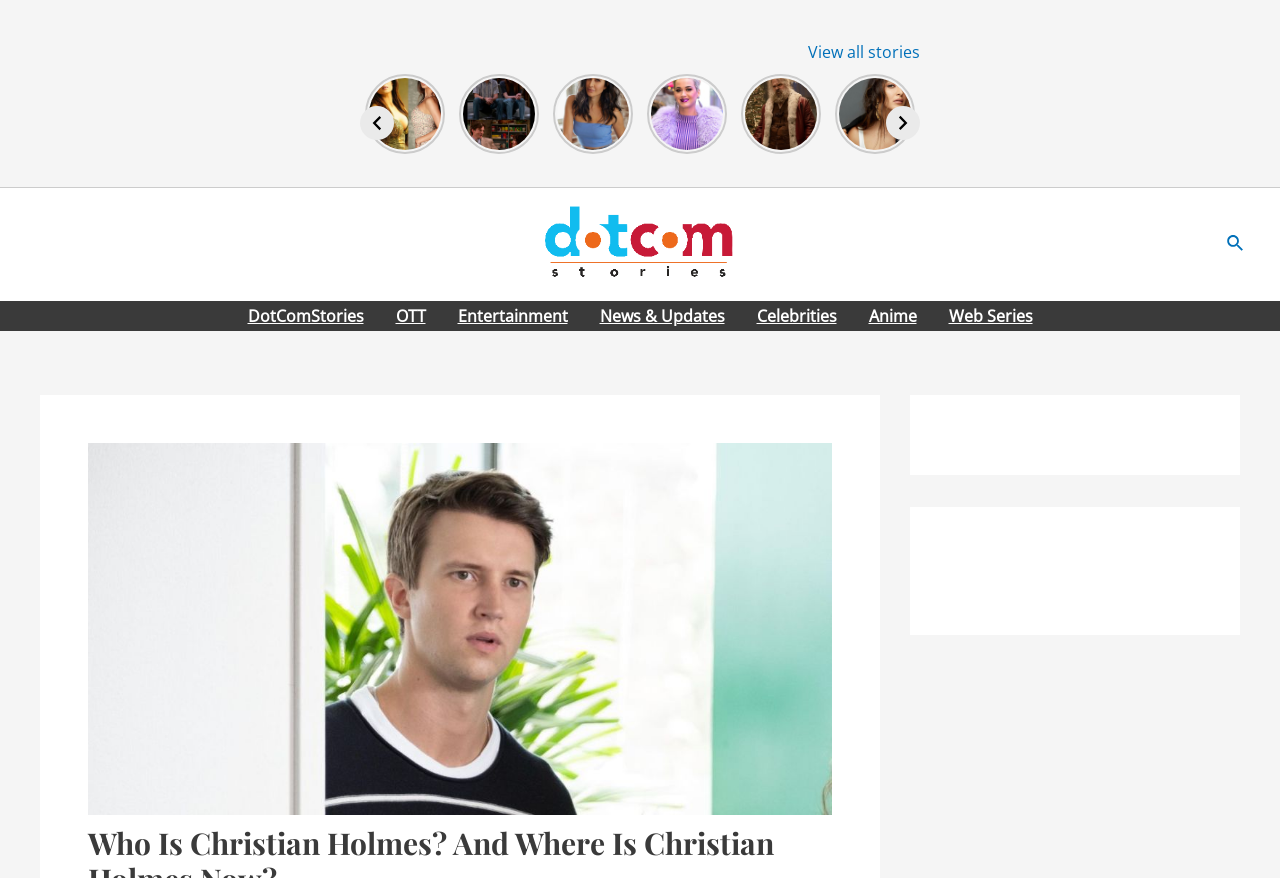Find the bounding box coordinates of the area to click in order to follow the instruction: "Search for something".

[0.958, 0.264, 0.973, 0.293]